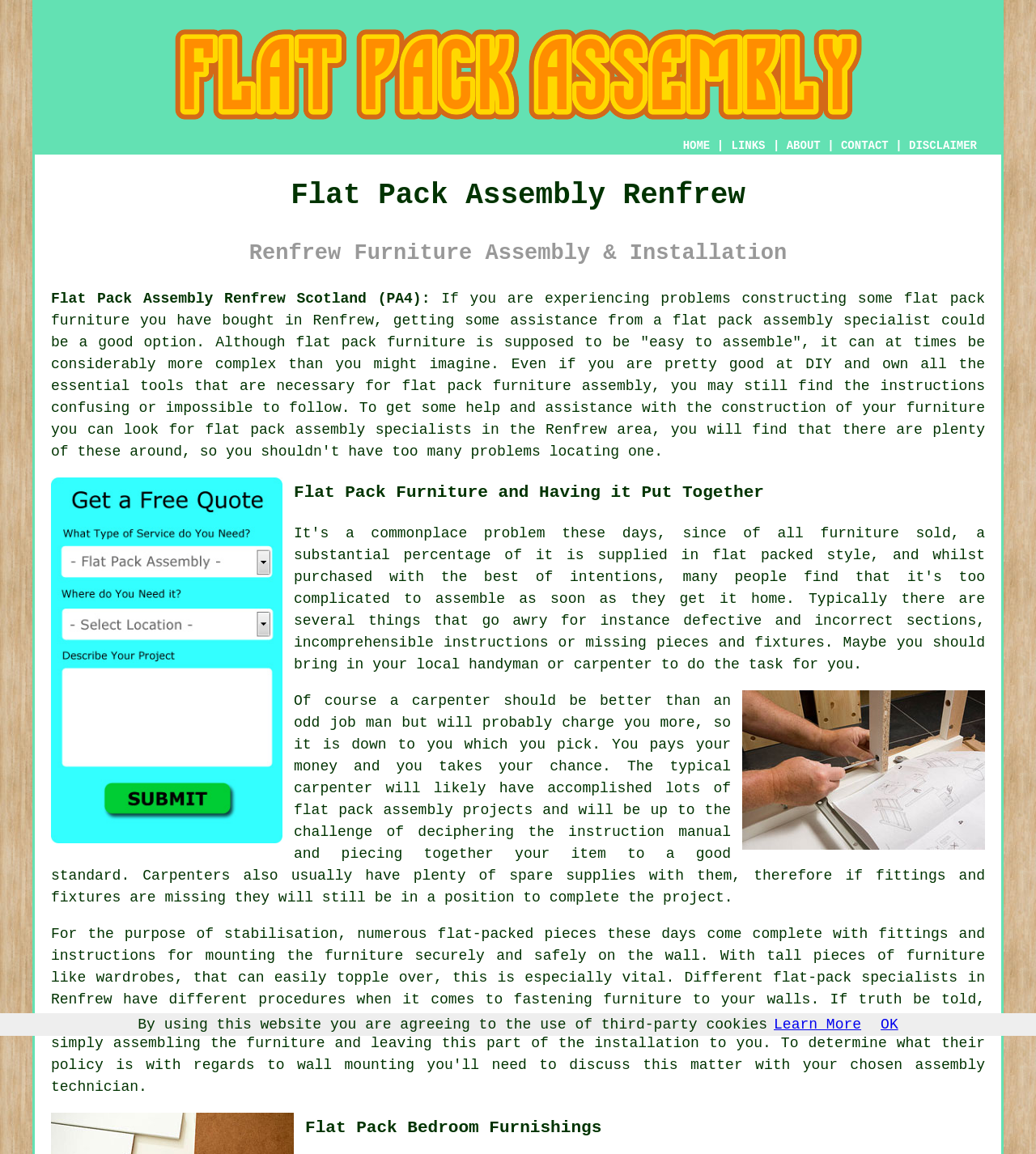What is the main service offered on this website?
Using the image as a reference, give an elaborate response to the question.

Based on the webpage content, it is clear that the website is focused on providing flat pack assembly services in Renfrew, Scotland. The heading 'Flat Pack Assembly Renfrew' and the text 'Need help with flat pack furniture assembly in Renfrew?' suggest that the website is dedicated to this service.